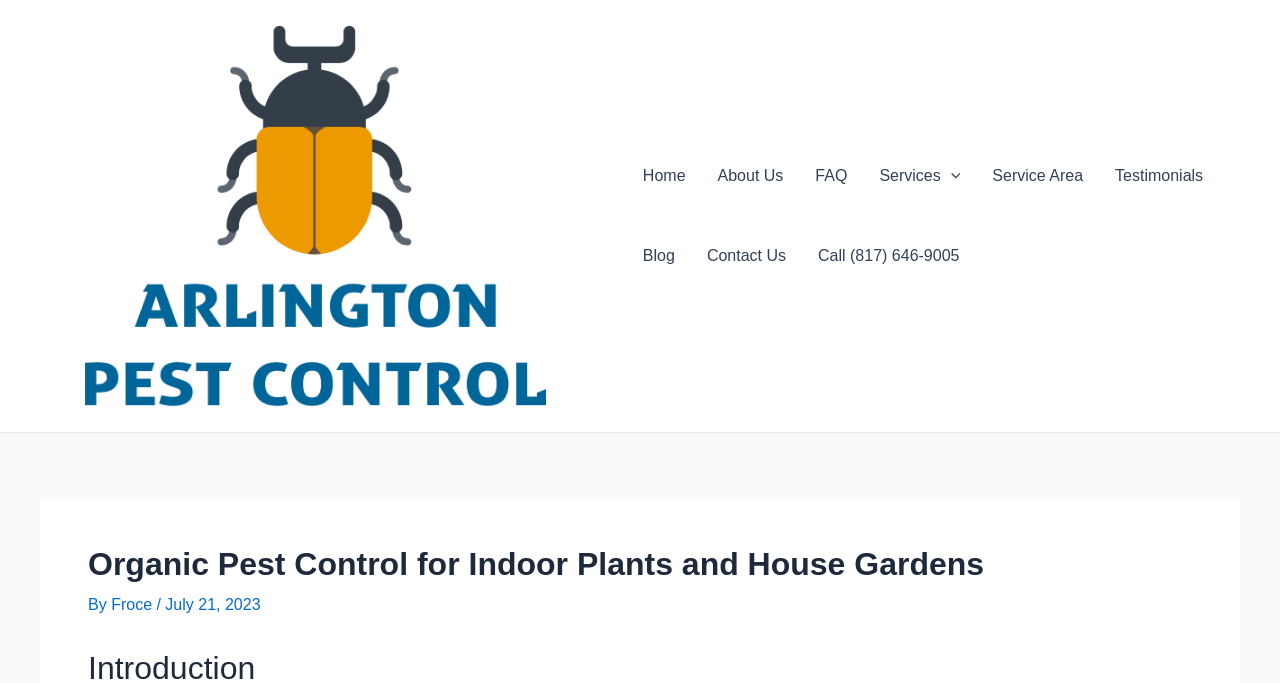How many navigation links are there?
Craft a detailed and extensive response to the question.

I counted the number of link elements under the navigation element with the description 'Site Navigation', which includes links such as 'Home', 'About Us', 'FAQ', and others, totaling 9 links.